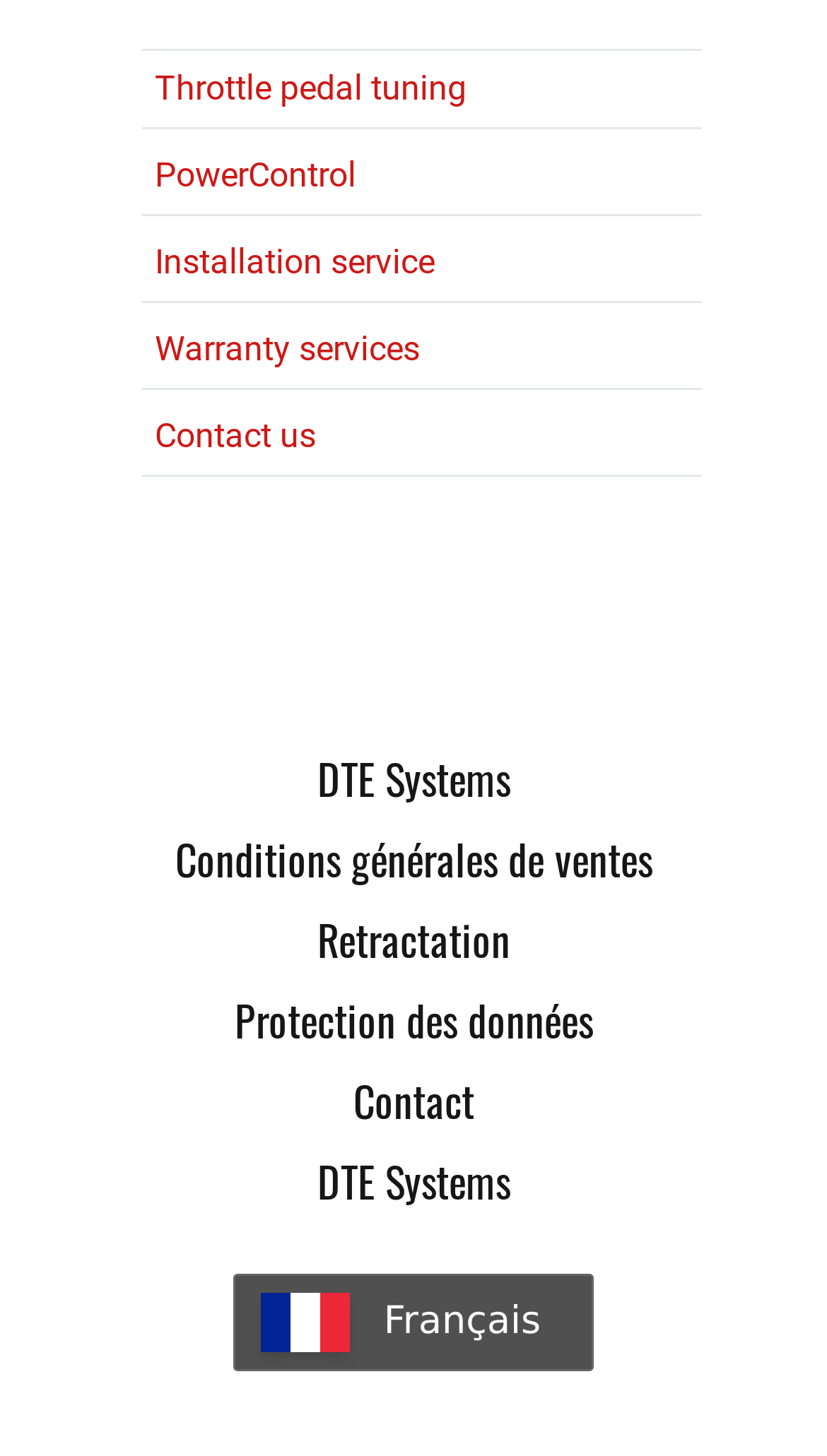Please give a short response to the question using one word or a phrase:
What is the main category of services offered?

Tuning and control